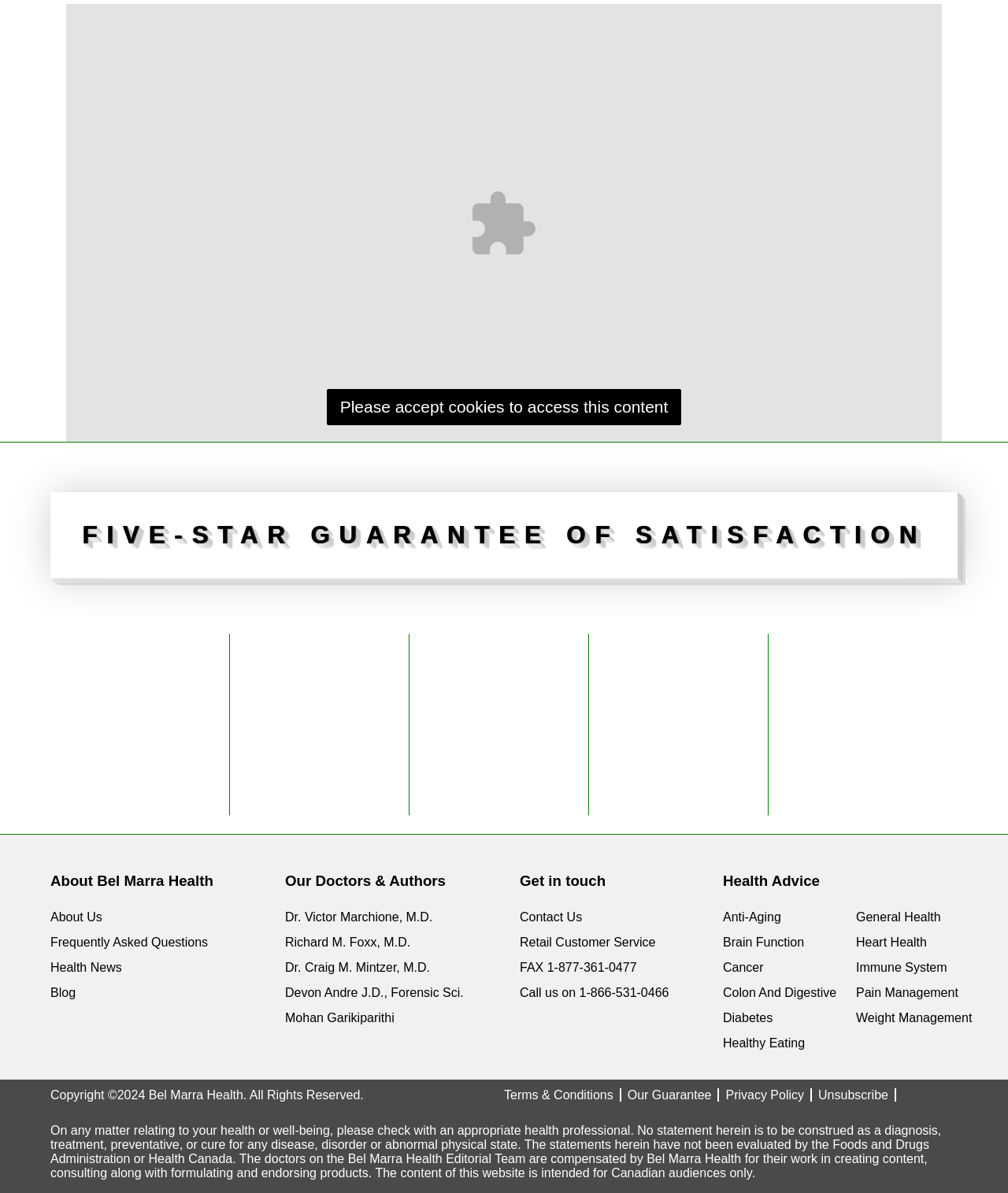What is the purpose of the images on the page?
Based on the screenshot, respond with a single word or phrase.

Presentation purpose